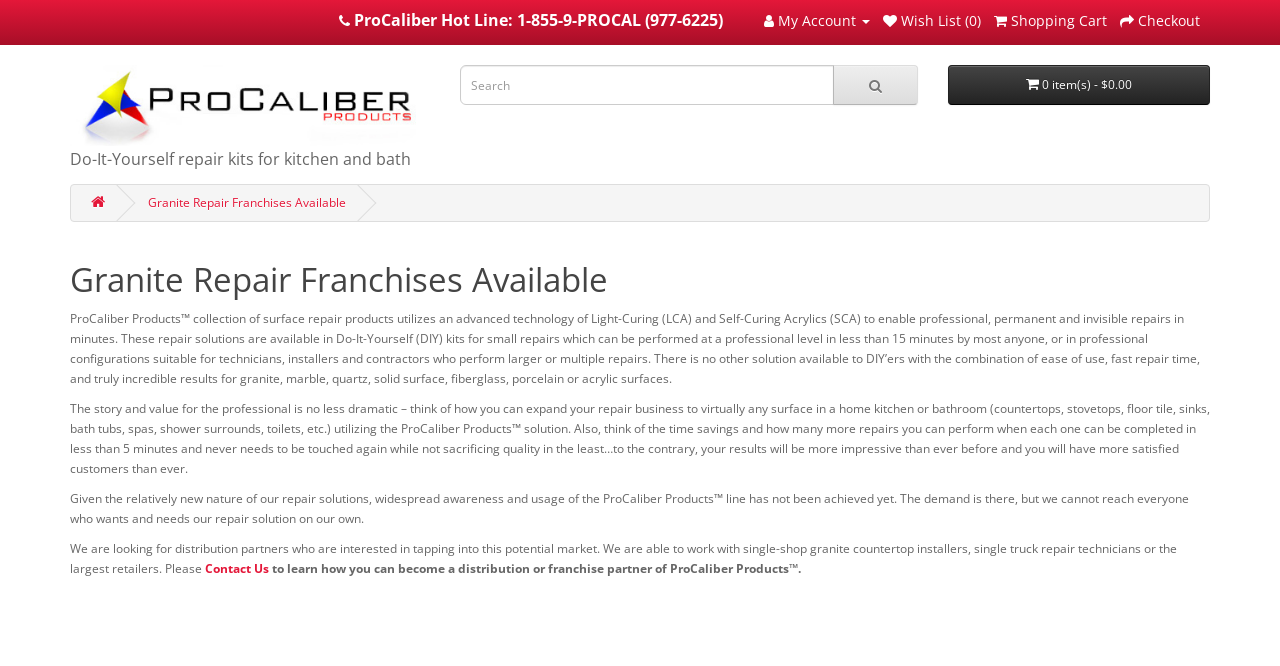What is the company looking for?
Answer briefly with a single word or phrase based on the image.

Distribution partners